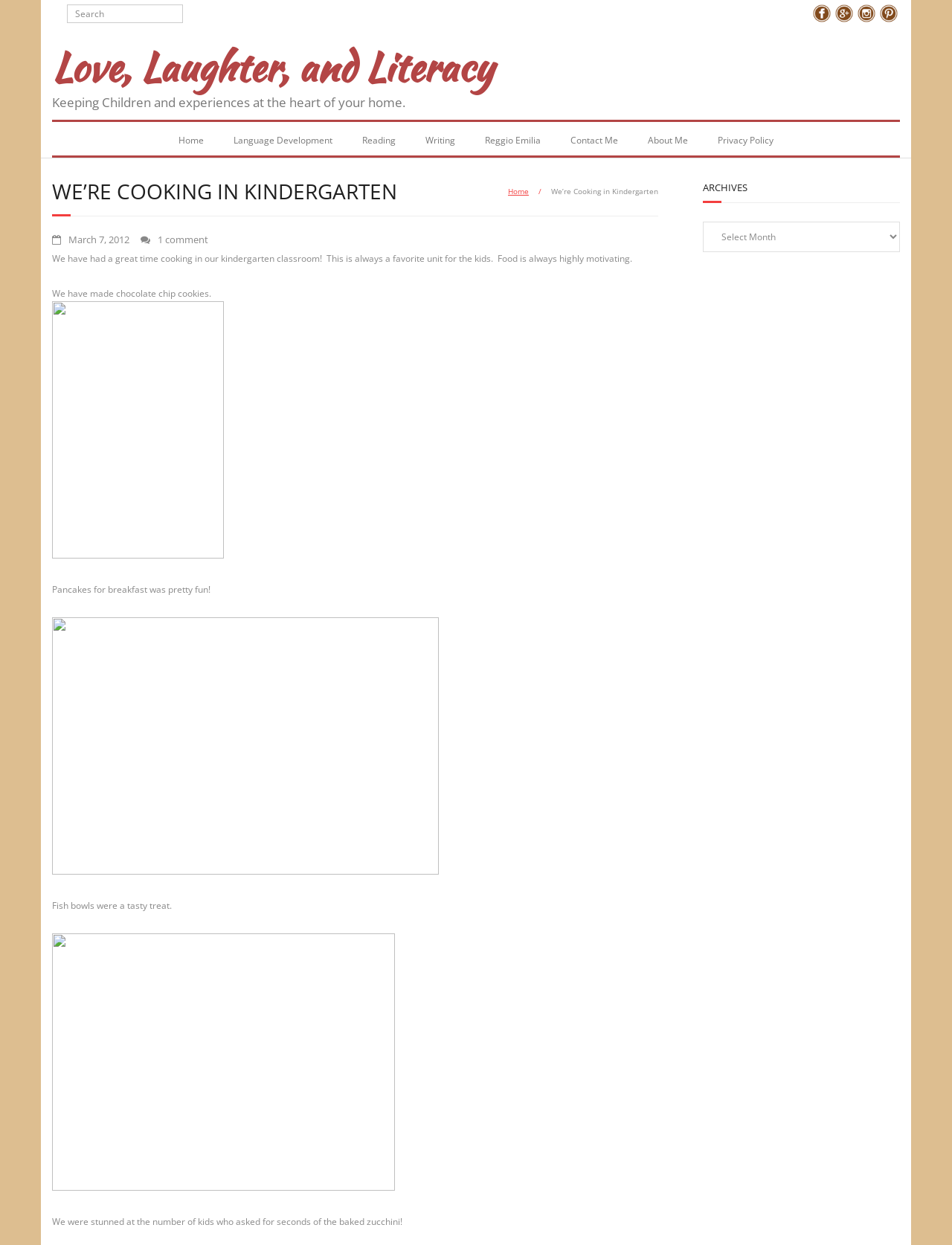Explain the webpage's design and content in an elaborate manner.

The webpage is about a kindergarten classroom, specifically a cooking unit. At the top, there is a search bar and a section with links to follow the blog. Below that, there is a heading that reads "Love, Laughter, and Literacy" with a subtitle "Keeping Children and experiences at the heart of your home." 

On the left side, there is a menu with links to different sections of the blog, including "Home", "Language Development", "Reading", "Writing", "Reggio Emilia", "Contact Me", "About Me", and "Privacy Policy". 

In the main content area, there is a heading that reads "WE’RE COOKING IN KINDERGARTEN" followed by a paragraph of text that describes the cooking activities in the kindergarten classroom. Below that, there are several images of the kids cooking and preparing different dishes, including chocolate chip cookies, pancakes, fish bowls, and baked zucchini. Each image is accompanied by a brief description of the activity. 

On the right side, there is a section titled "ARCHIVES" with a dropdown menu to select different archive dates. At the very top, there is a link to the blog's title "We’re Cooking in Kindergarten – Love, Laughter, and Literacy" which is also the title of the webpage.